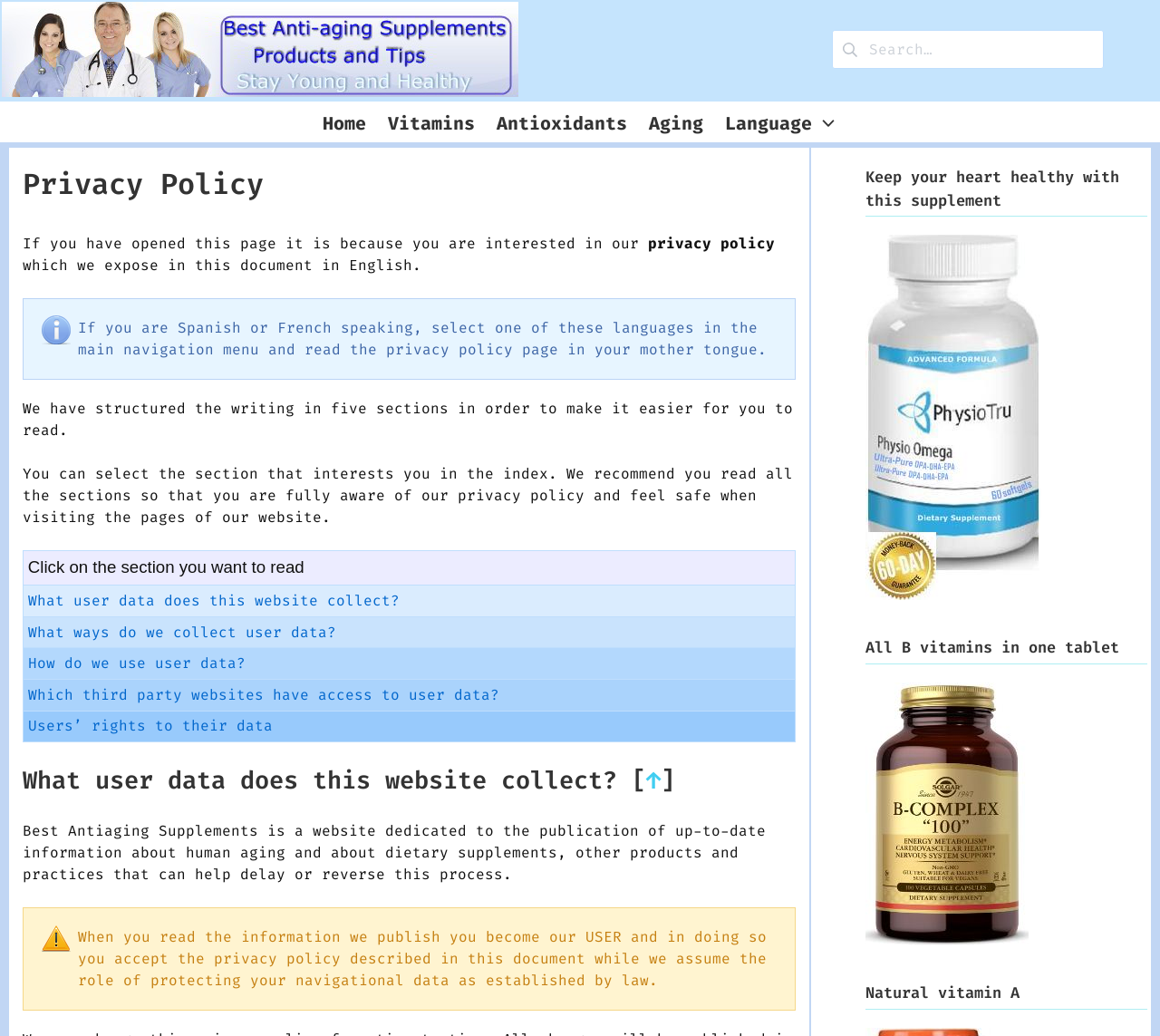What is the language of the privacy policy document?
Look at the image and answer the question with a single word or phrase.

English